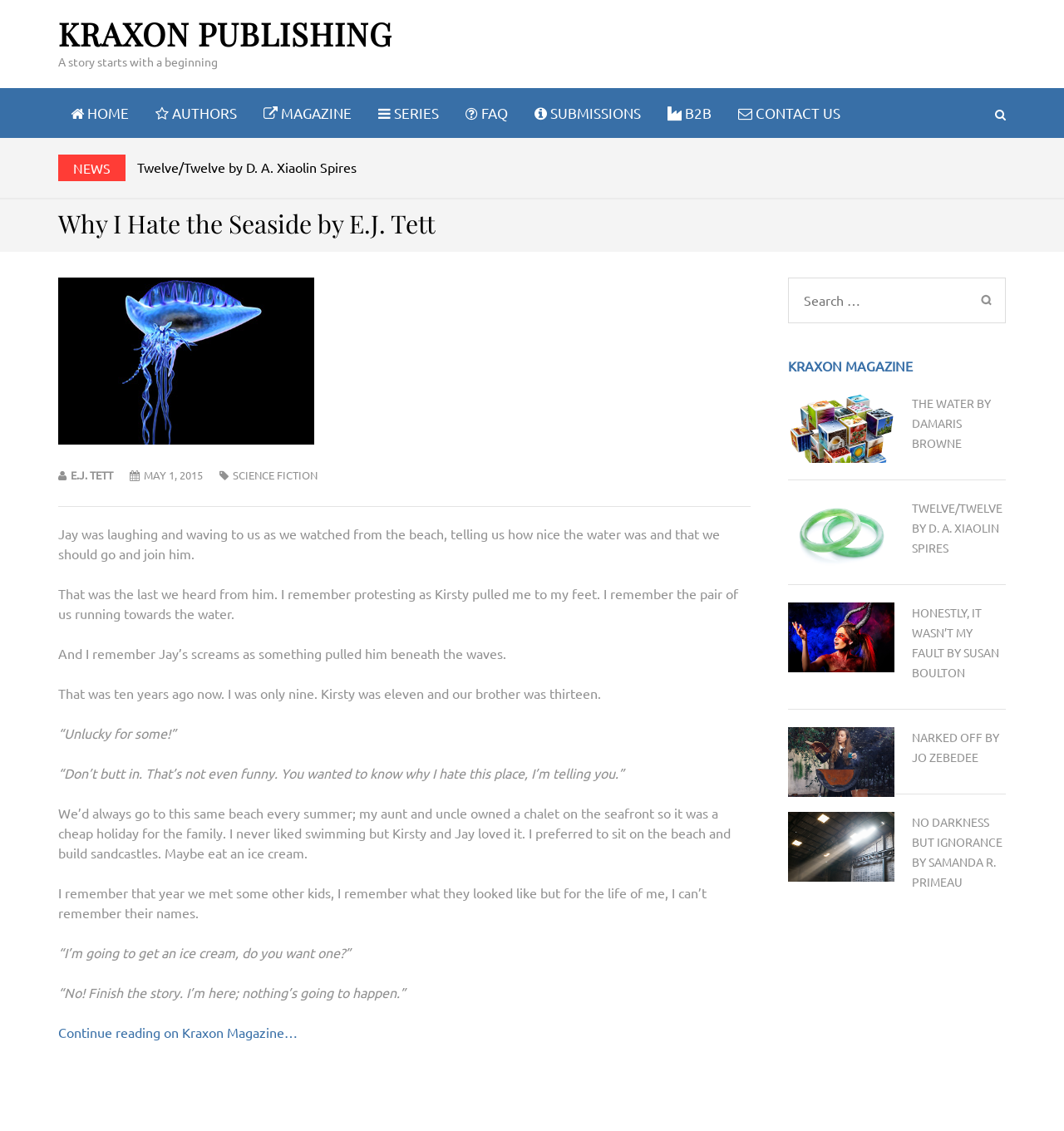Provide the bounding box coordinates of the HTML element described as: "The Water by Damaris Browne". The bounding box coordinates should be four float numbers between 0 and 1, i.e., [left, top, right, bottom].

[0.857, 0.35, 0.931, 0.398]